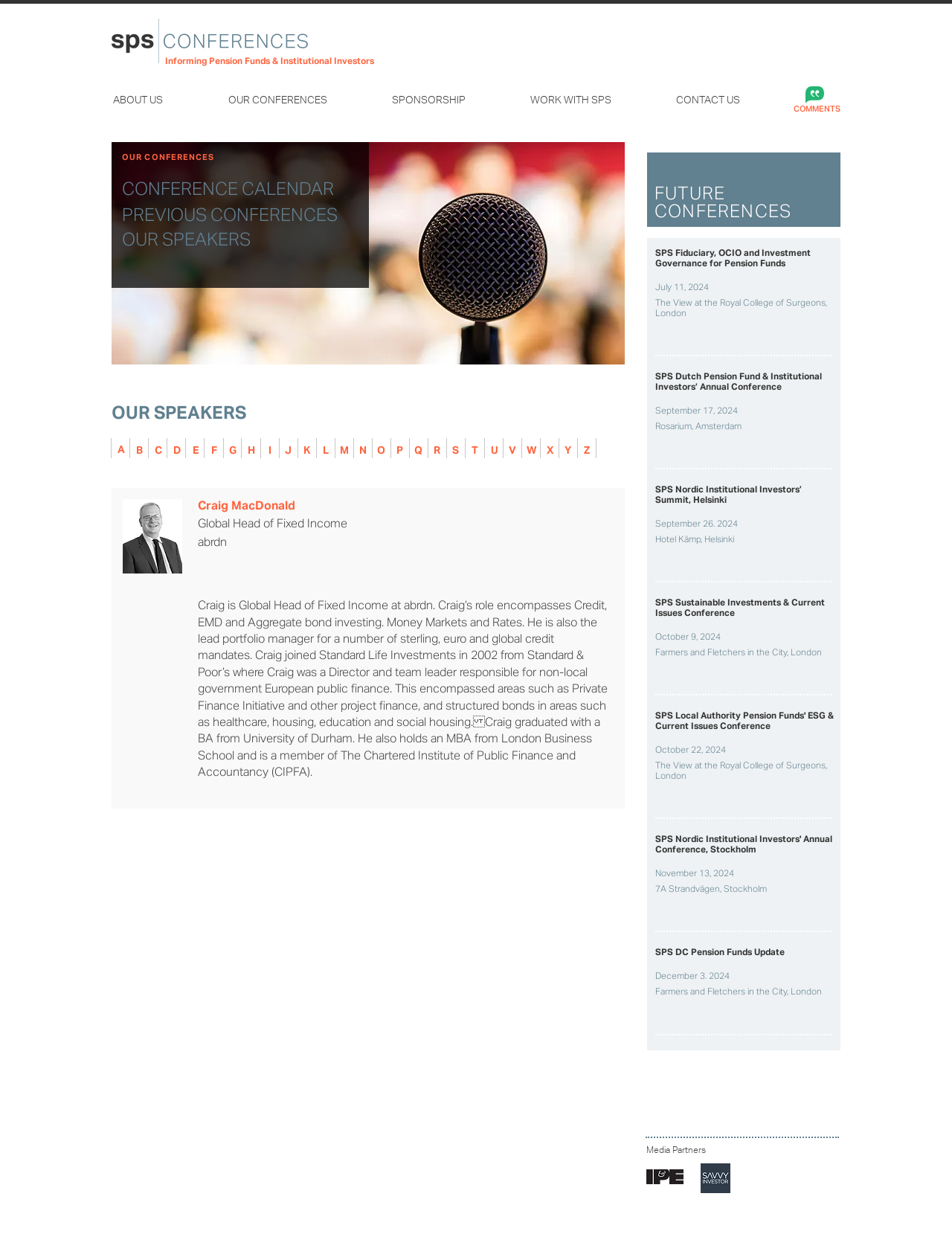How many conferences are listed on this webpage?
Based on the image, provide your answer in one word or phrase.

5